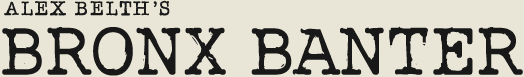Explain the image in a detailed way.

The image features the title "Alex Belth's Bronx Banter," rendered in a bold, vintage-style font. This title suggests a focus on engaging discussions or commentary related to baseball or New York culture, typically associated with the Bronx, home of the New York Yankees. The design might evoke a sense of nostalgia and a nod towards the rich history of both the sport and the community, embodying the distinctive voice of Alex Belth within the realm of sportswriting. The layout implies a personable and approachable platform for fans and readers who appreciate thoughtful insights into baseball and its surrounding narratives.